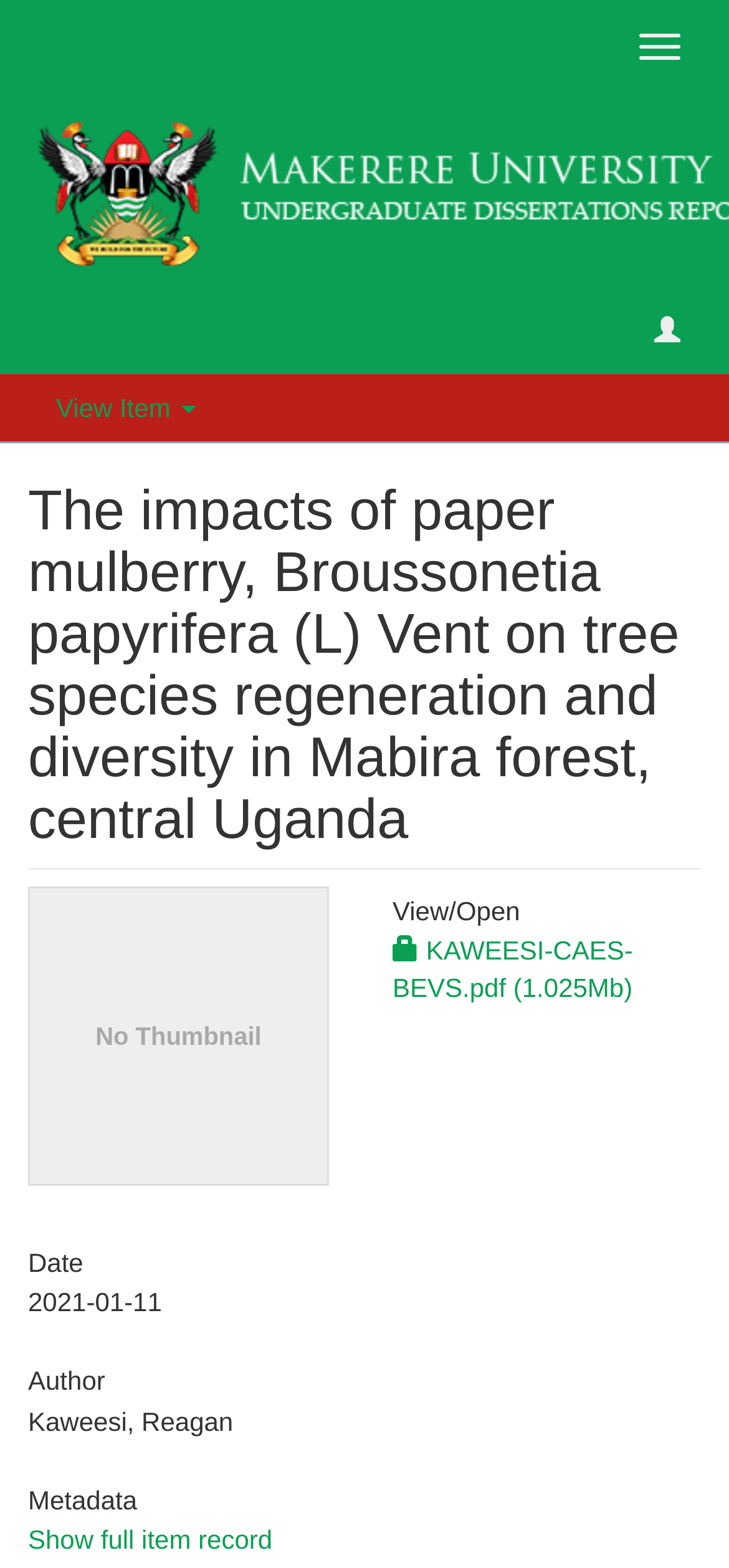Give an extensive and precise description of the webpage.

The webpage appears to be a scholarly article or research paper page. At the top, there are three buttons: "Toggle navigation" on the right, an empty button on the right, and "View Item" on the left. Below these buttons, the title of the article "The impacts of paper mulberry, Broussonetia papyrifera (L) Vent on tree species regeneration and diversity in Mabira forest, central Uganda" is prominently displayed.

To the right of the title, there is an image with a caption "No Thumbnail [100%x160]". Below the title and image, there is a section with a heading "View/ Open" and a link to a PDF file "KAWEESI-CAES-BEVS.pdf" with a size of 1.025Mb.

Further down, there are three sections with headings "Date", "Author", and "Metadata". The "Date" section displays the date "2021-01-11", the "Author" section shows the author's name "Kaweesi, Reagan", and the "Metadata" section has a link to "Show full item record".